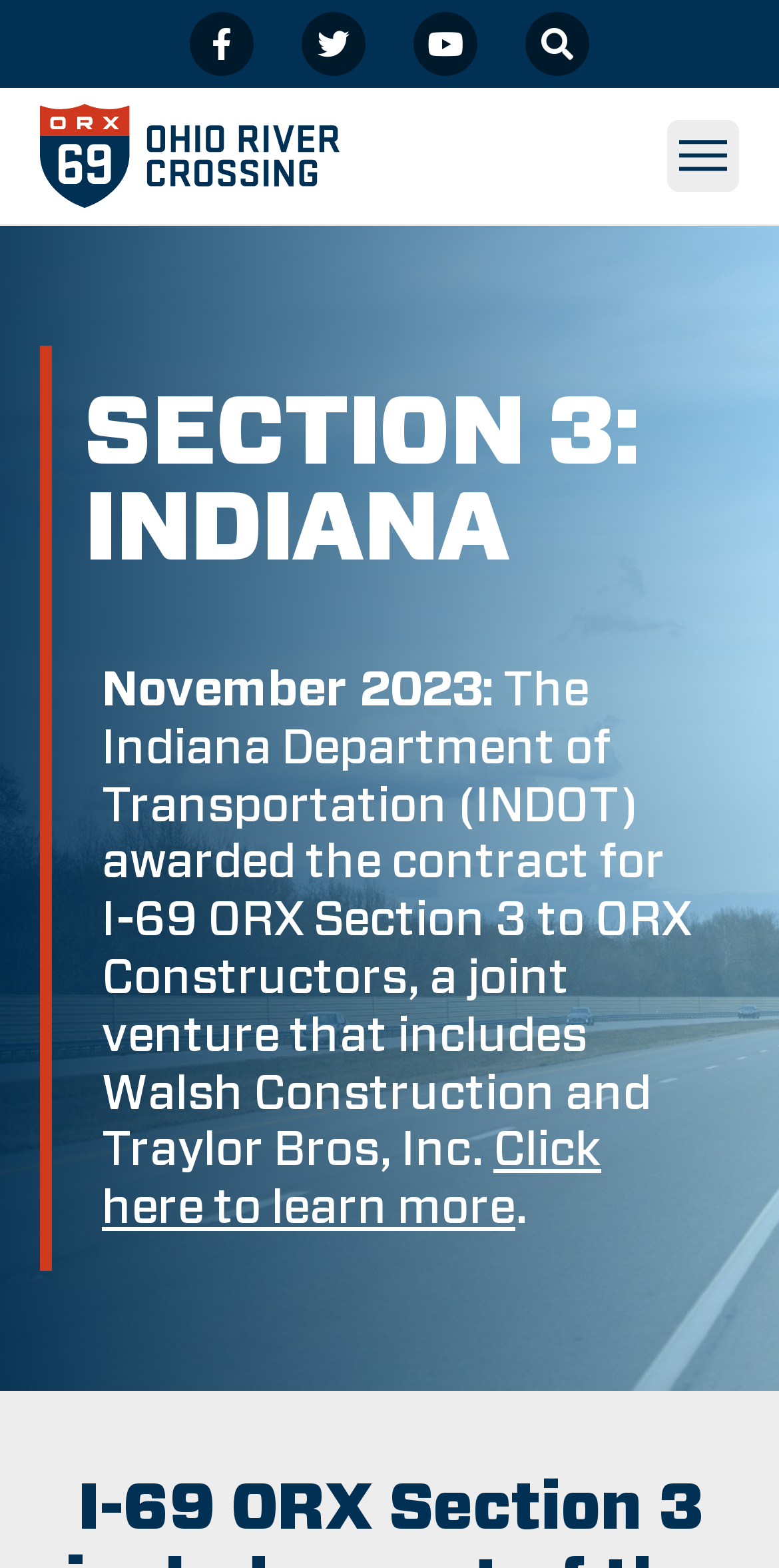Can you look at the image and give a comprehensive answer to the question:
What is the action that can be performed by clicking on the 'Click here to learn more' link?

The link 'Click here to learn more' is likely used to provide more information about the contract award mentioned in the description, allowing users to learn more about the topic.